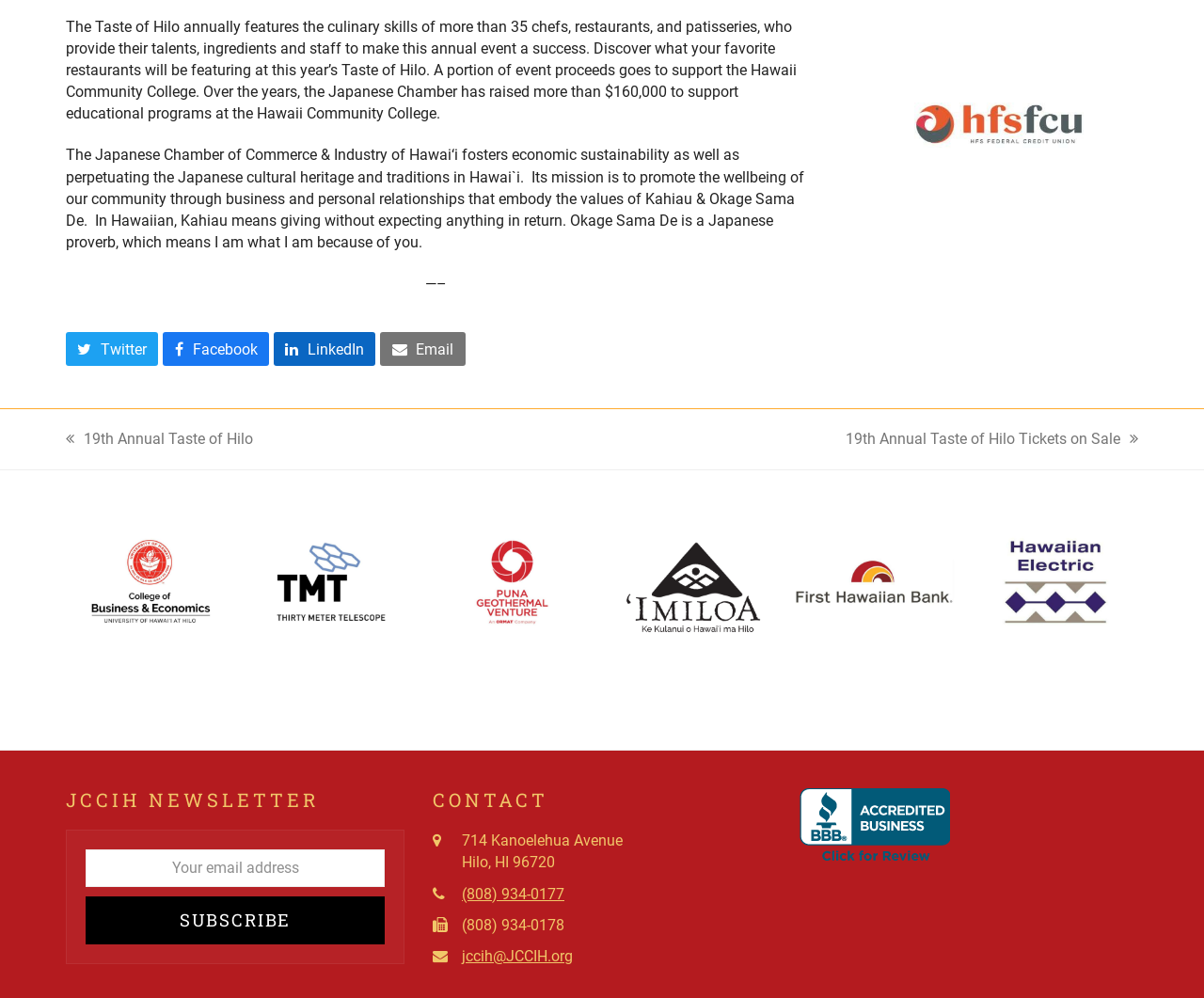Please identify the bounding box coordinates of the element I need to click to follow this instruction: "Contact JCCIH via email".

[0.384, 0.949, 0.476, 0.967]